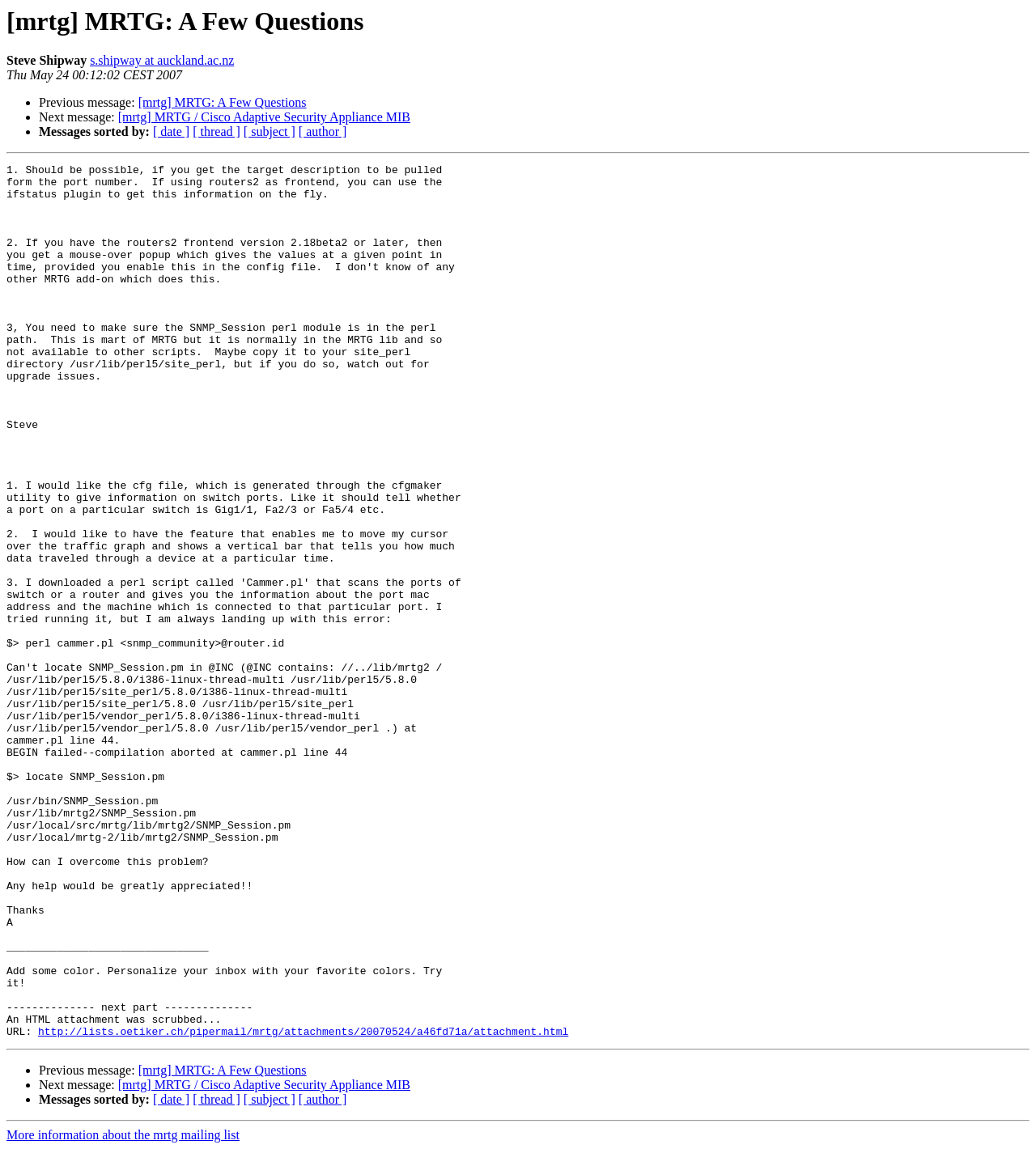Identify the bounding box coordinates for the region of the element that should be clicked to carry out the instruction: "Get more information about the mrtg mailing list". The bounding box coordinates should be four float numbers between 0 and 1, i.e., [left, top, right, bottom].

[0.006, 0.982, 0.231, 0.994]